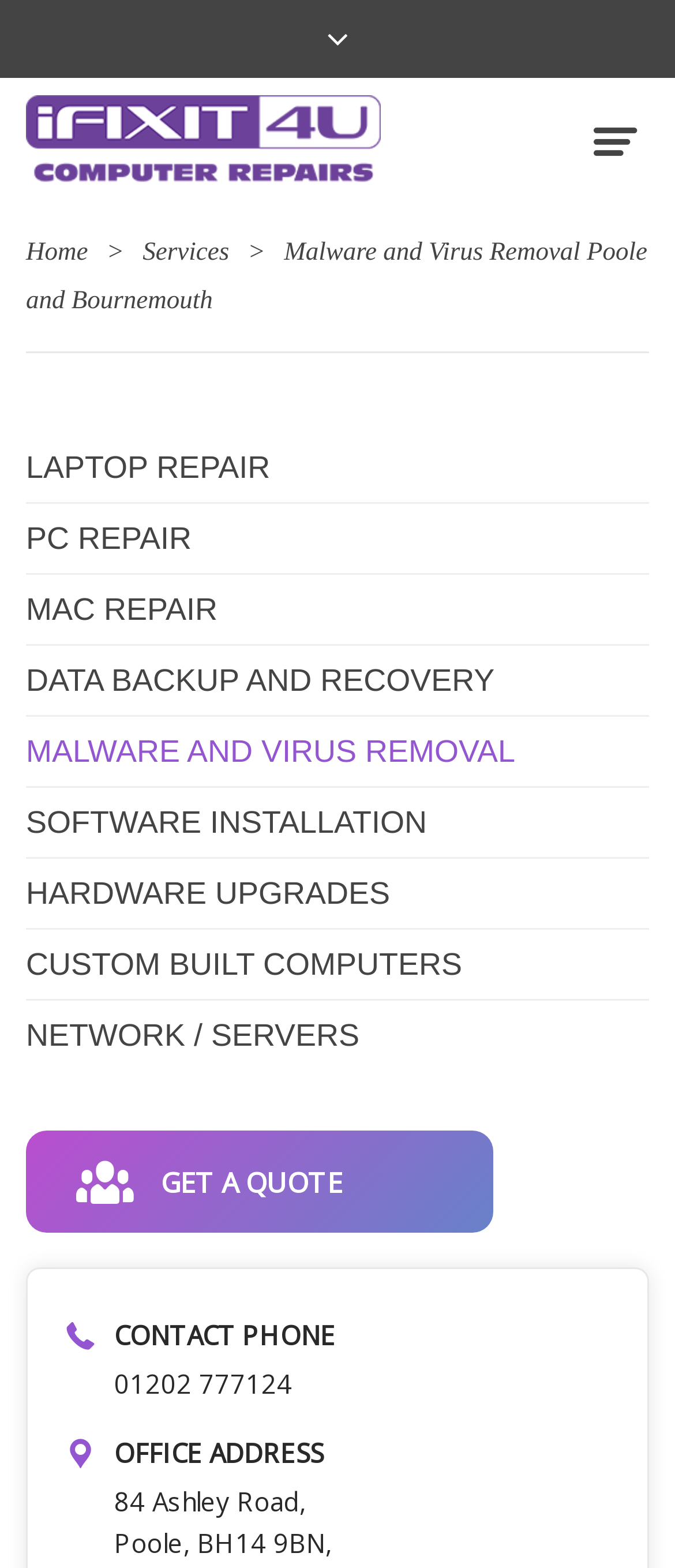What is the office address?
Provide a short answer using one word or a brief phrase based on the image.

84 Ashley Road, Poole, BH14 9BN